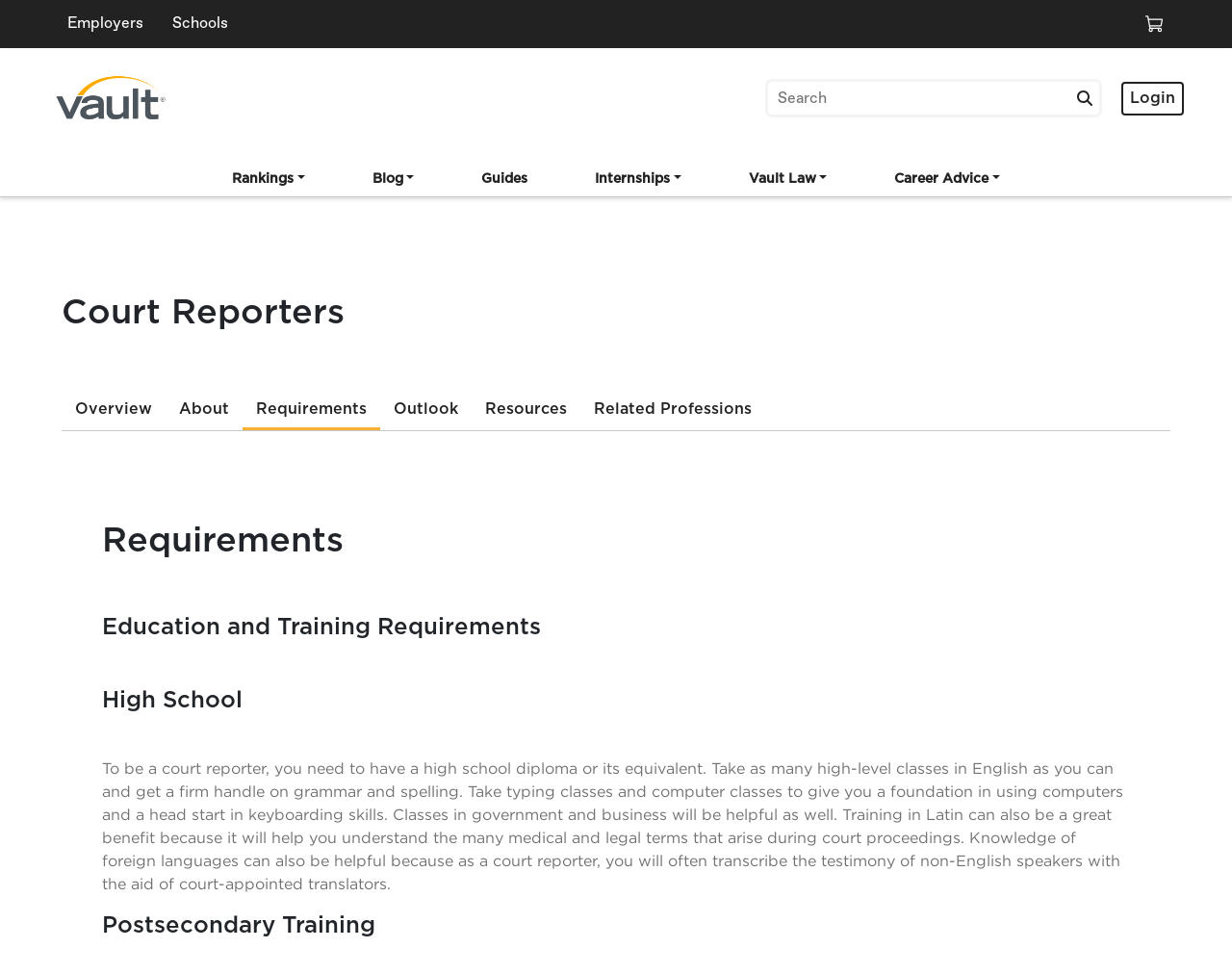Identify the bounding box for the described UI element: "Outlook".

[0.32, 0.408, 0.372, 0.432]